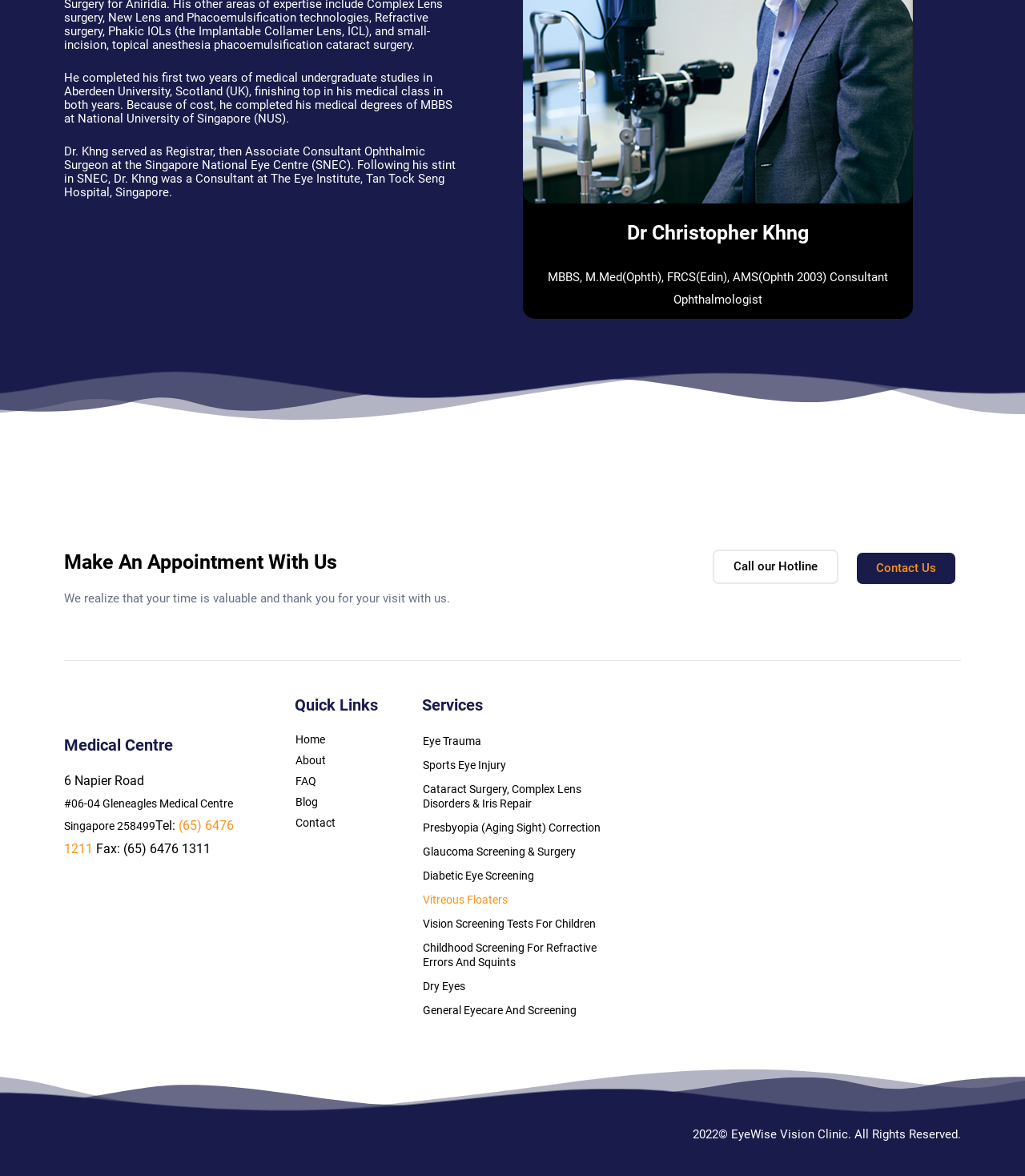What services does the clinic offer?
Look at the screenshot and respond with one word or a short phrase.

Eye care services